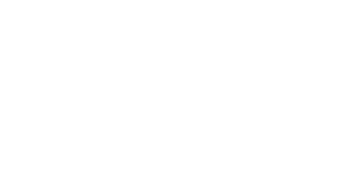Create a vivid and detailed description of the image.

The image showcases the front page of the website for "Kashtata s cheshmata." This modern website design highlights a user-friendly interface tailored to enhance visitor engagement. It features a clean layout that is visually appealing and in line with current web standards. Since its launch, the website has contributed to a remarkable increase in traffic, with overall involvement up by more than 30%. This significant growth demonstrates the effectiveness of the website’s modern design and responsive features, allowing the client to easily update content and pricing as needed.